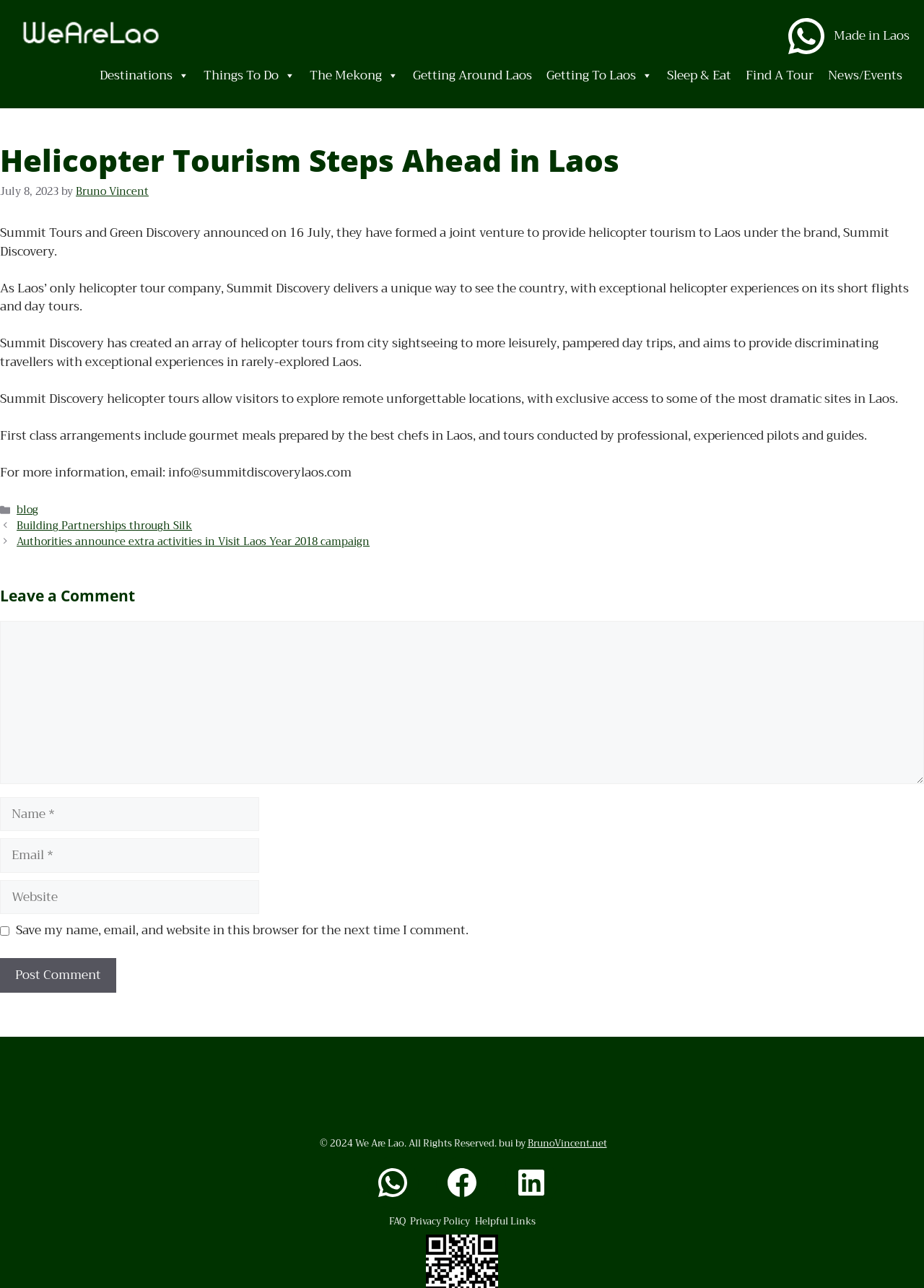Determine the bounding box coordinates of the region I should click to achieve the following instruction: "Click on the 'Find A Tour' link". Ensure the bounding box coordinates are four float numbers between 0 and 1, i.e., [left, top, right, bottom].

[0.799, 0.045, 0.888, 0.073]